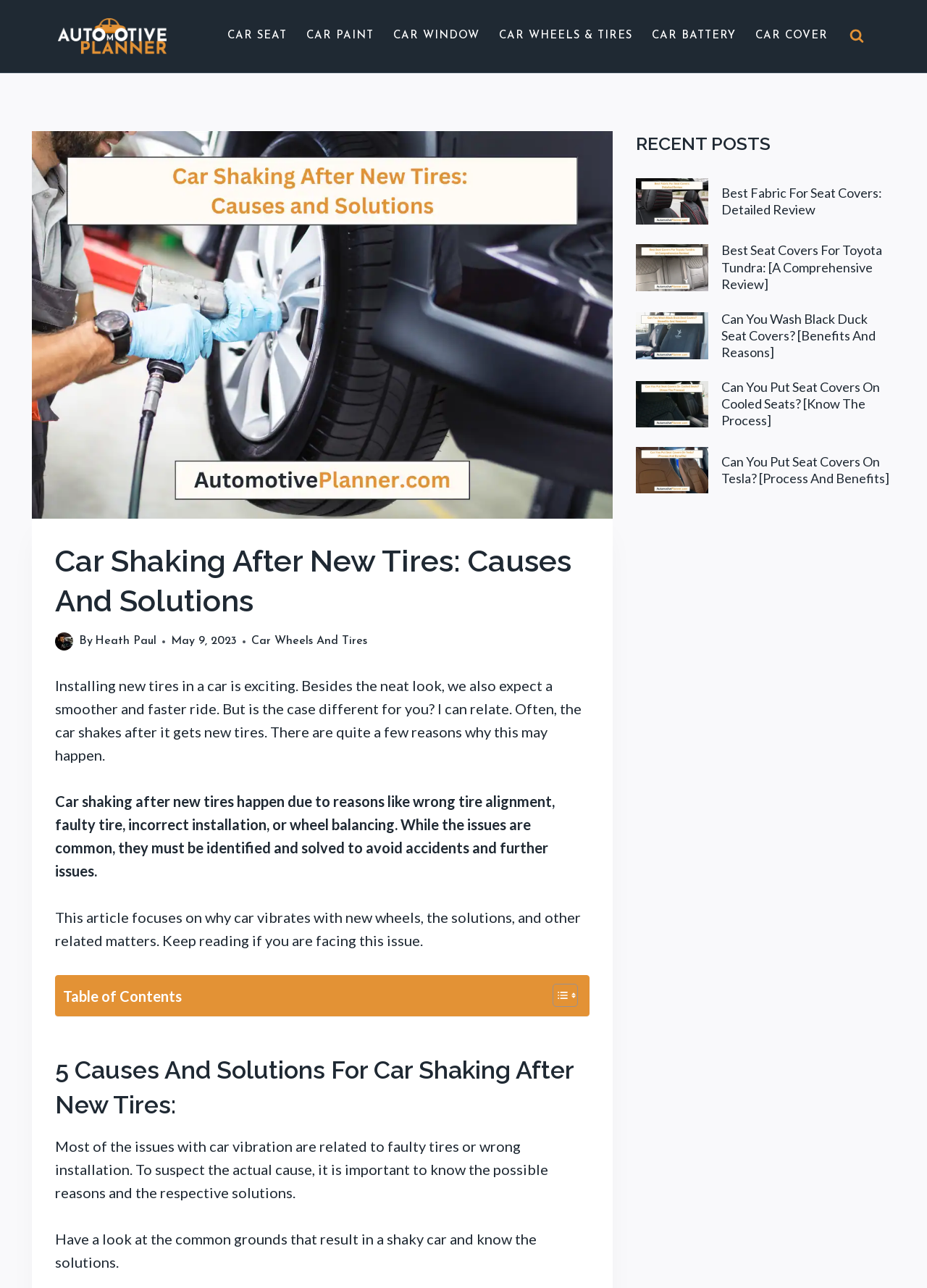For the element described, predict the bounding box coordinates as (top-left x, top-left y, bottom-right x, bottom-right y). All values should be between 0 and 1. Element description: Car Wheels and Tires

[0.271, 0.493, 0.396, 0.502]